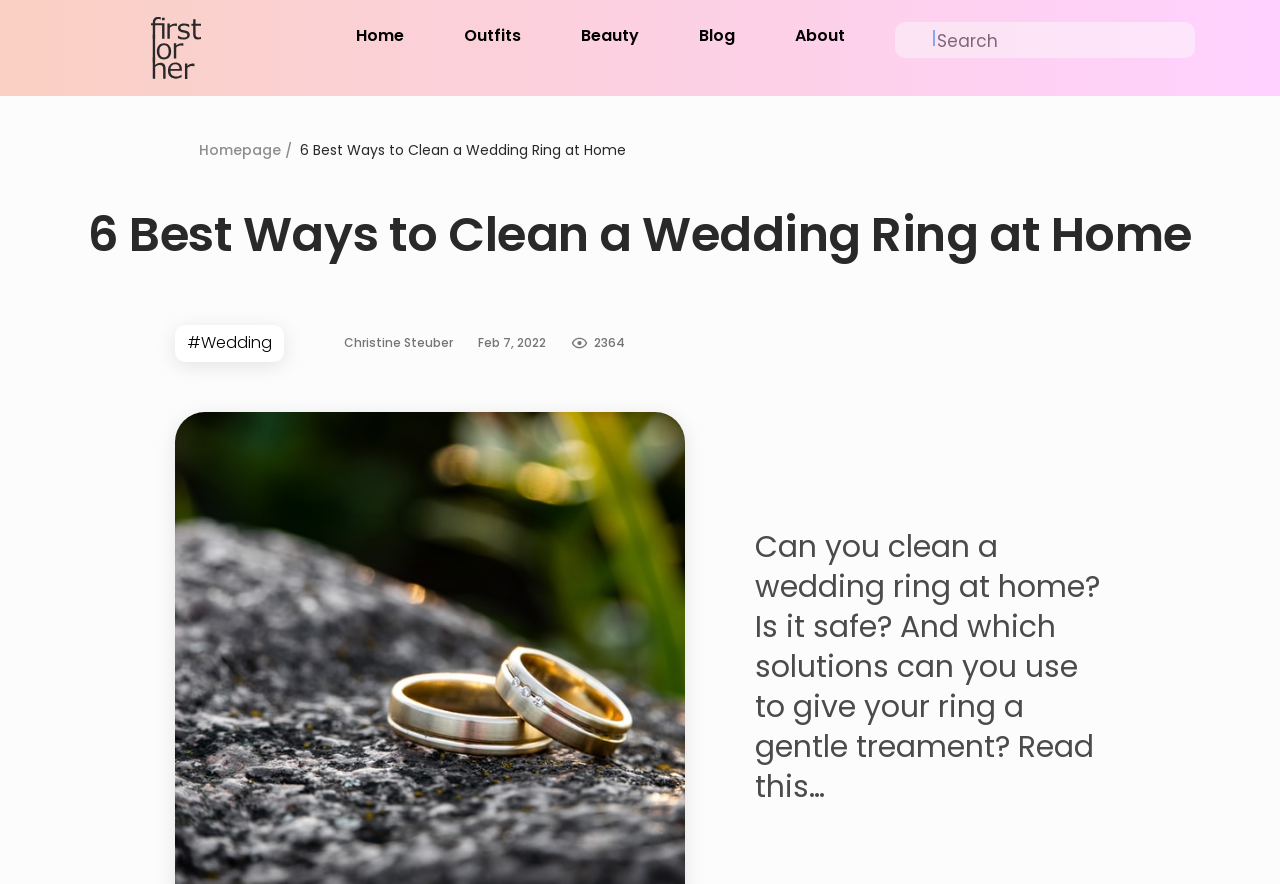Please determine the bounding box coordinates of the clickable area required to carry out the following instruction: "go to homepage". The coordinates must be four float numbers between 0 and 1, represented as [left, top, right, bottom].

[0.155, 0.158, 0.231, 0.181]